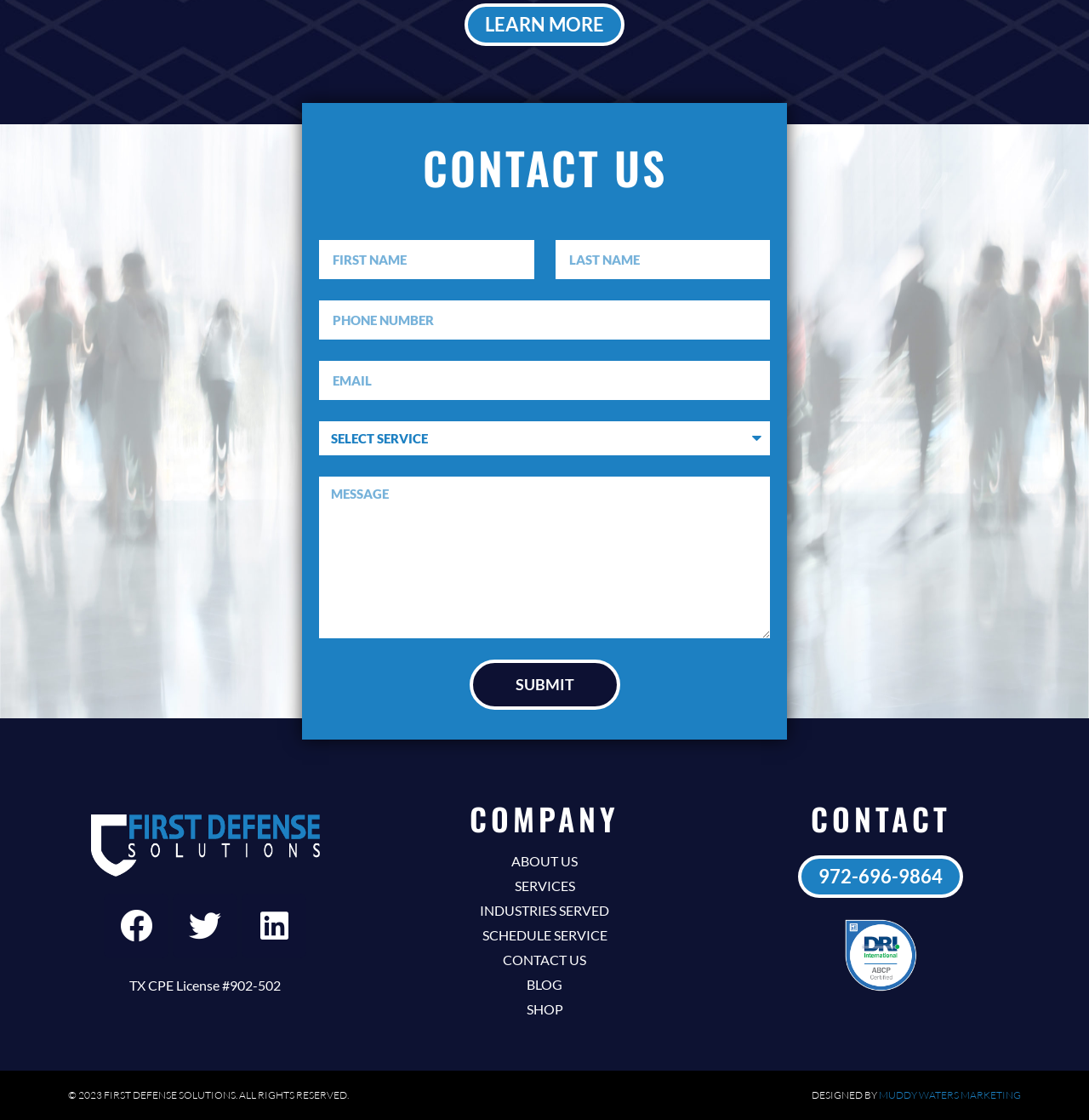Given the description of the UI element: "BLOG", predict the bounding box coordinates in the form of [left, top, right, bottom], with each value being a float between 0 and 1.

[0.322, 0.87, 0.678, 0.888]